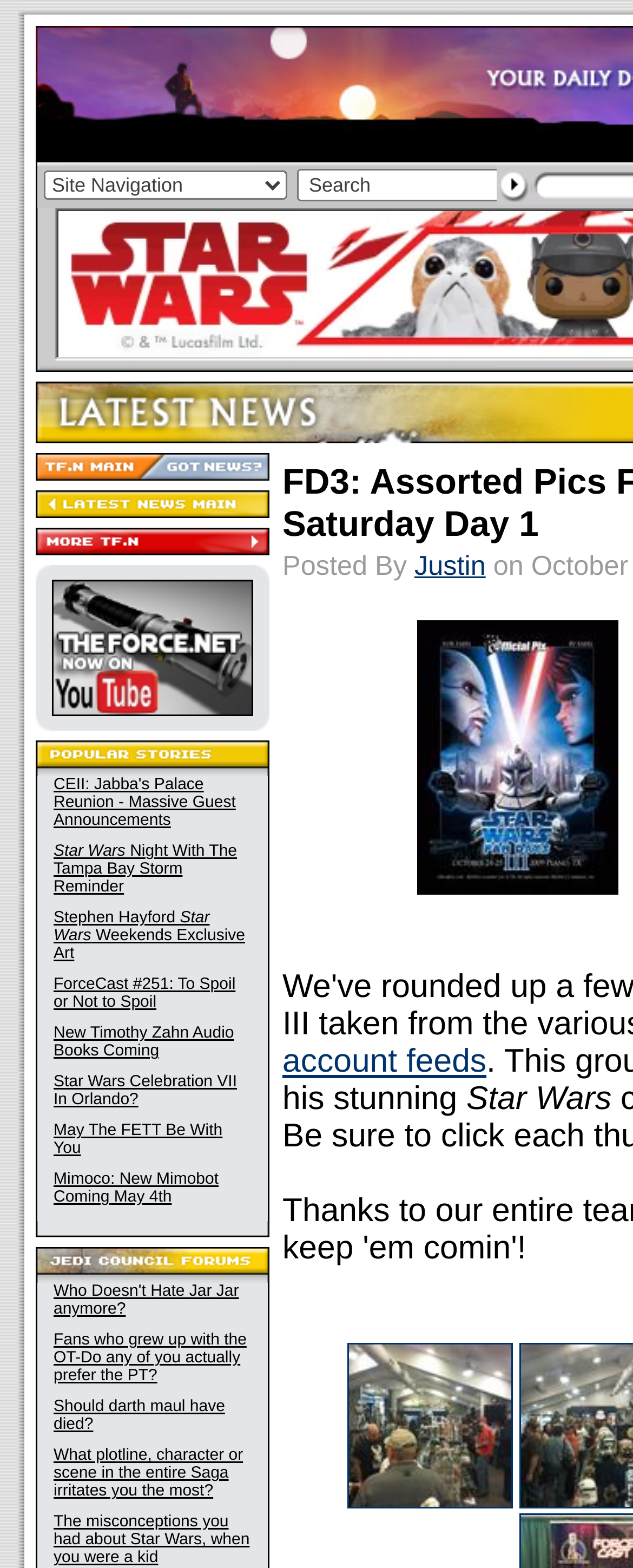Use a single word or phrase to answer this question: 
Is there a navigation menu on the webpage?

Yes